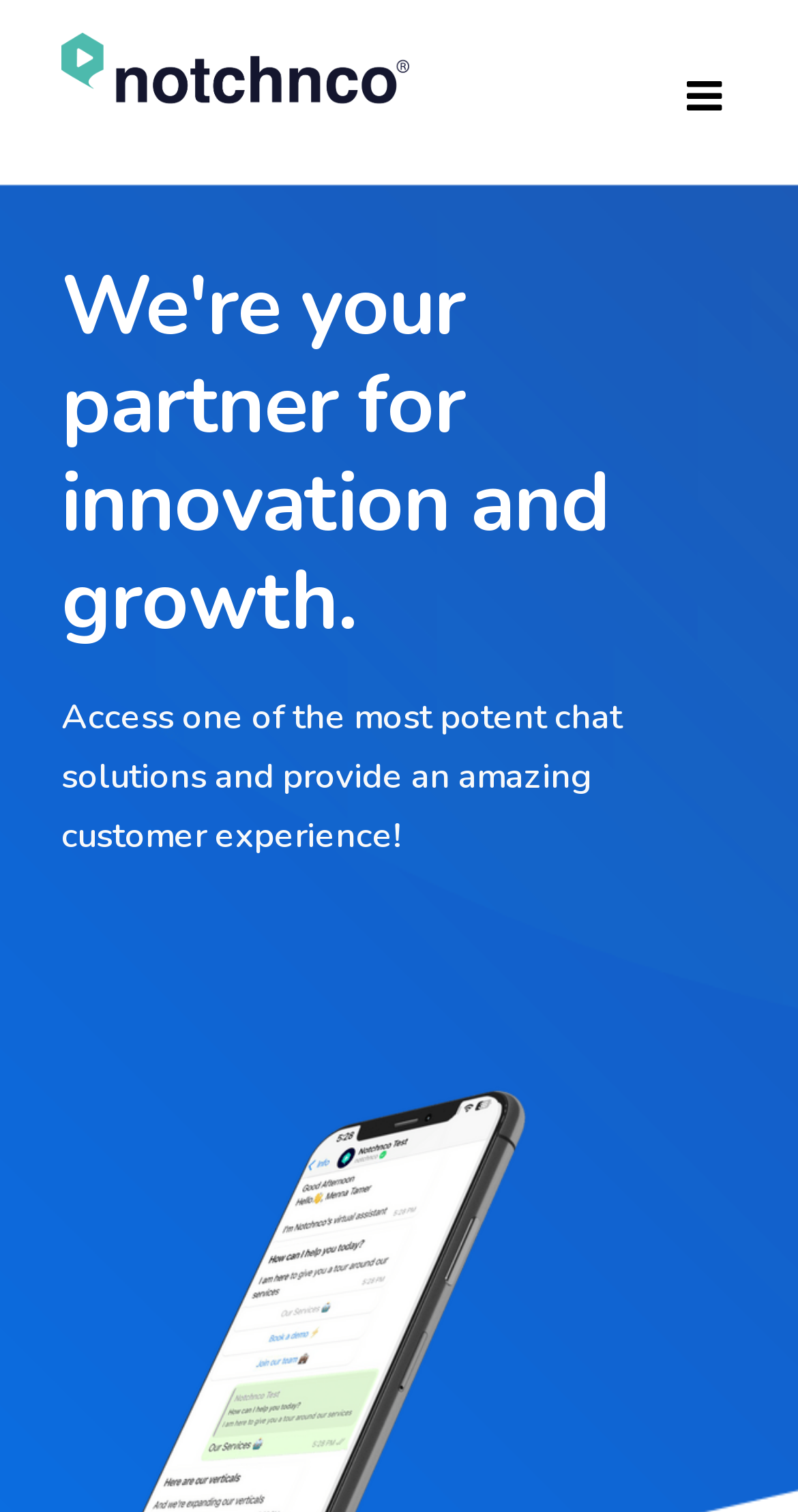What is the purpose of the chat solution?
Answer with a single word or phrase, using the screenshot for reference.

Provide amazing customer experience